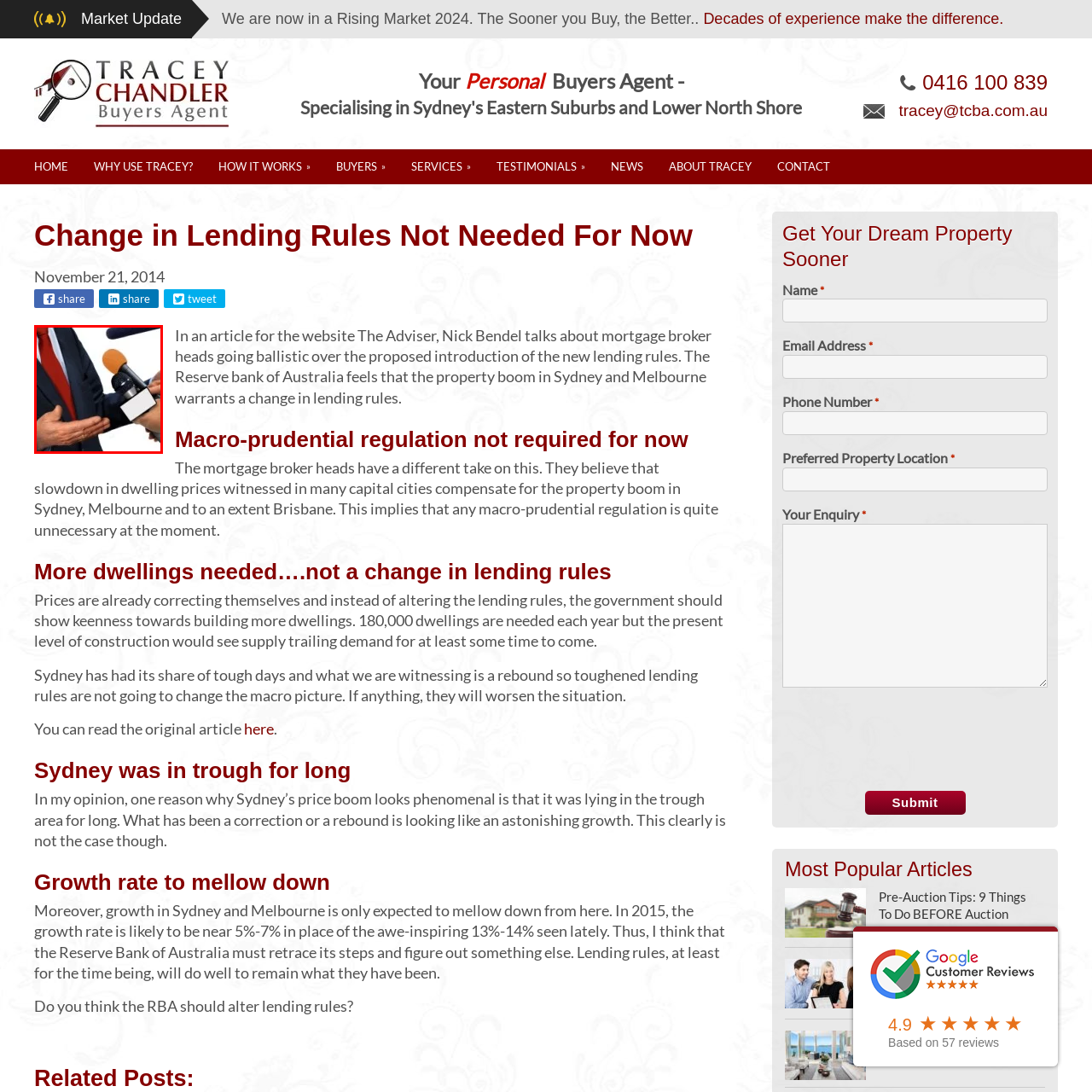Describe extensively the image content marked by the red bounding box.

The image depicts a business professional in a suit, extending a hand as if engaging in conversation or responding to questions. Various microphones are held towards them, indicating a media or press interview setting. The microphones, one with an orange head and another with a traditional design, suggest a formal discourse, likely related to important topics such as market updates or financial regulations. The backdrop is minimalistic, emphasizing the interaction and the professional demeanor of the individual, likely situated in a context involving significant public or industry discourse.